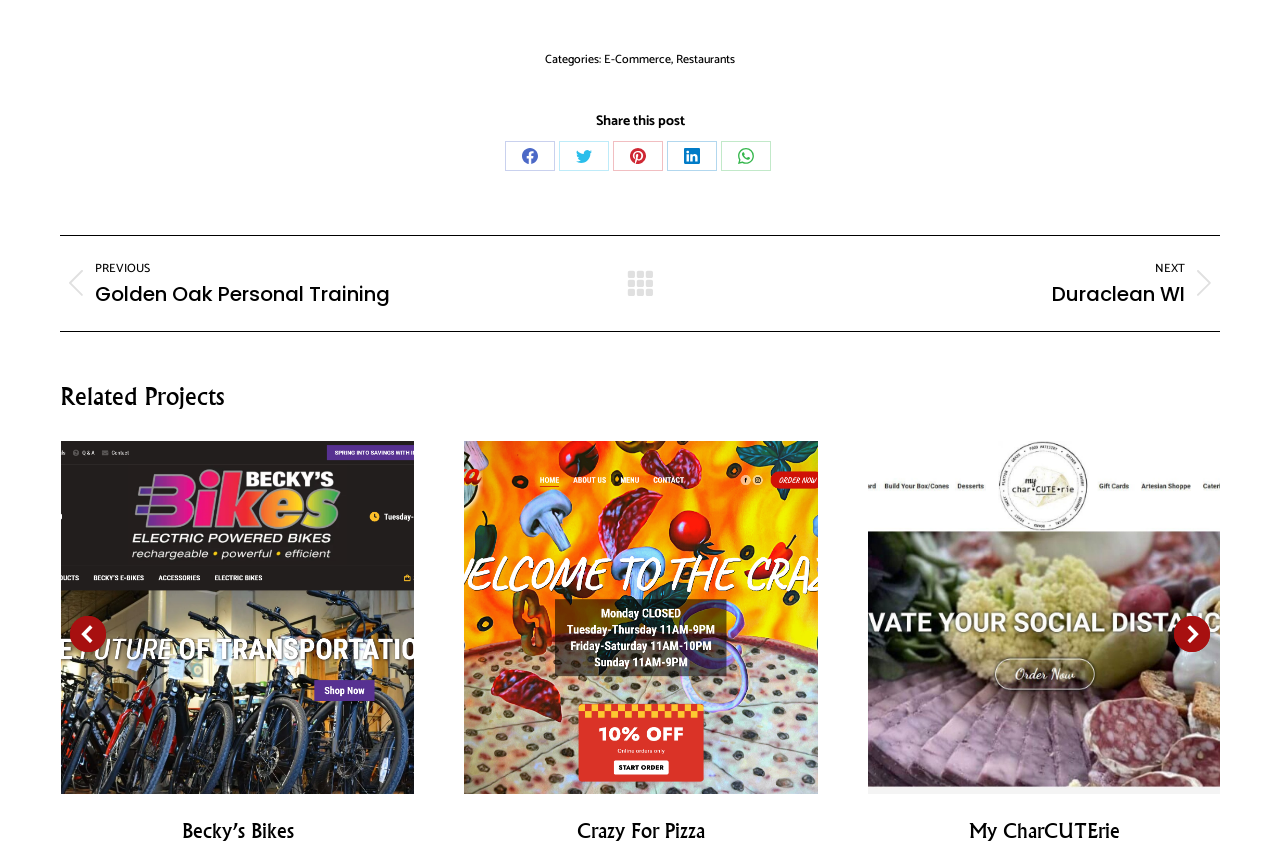Find the bounding box coordinates of the clickable area that will achieve the following instruction: "Explore Becky’s Bikes project".

[0.142, 0.957, 0.229, 0.986]